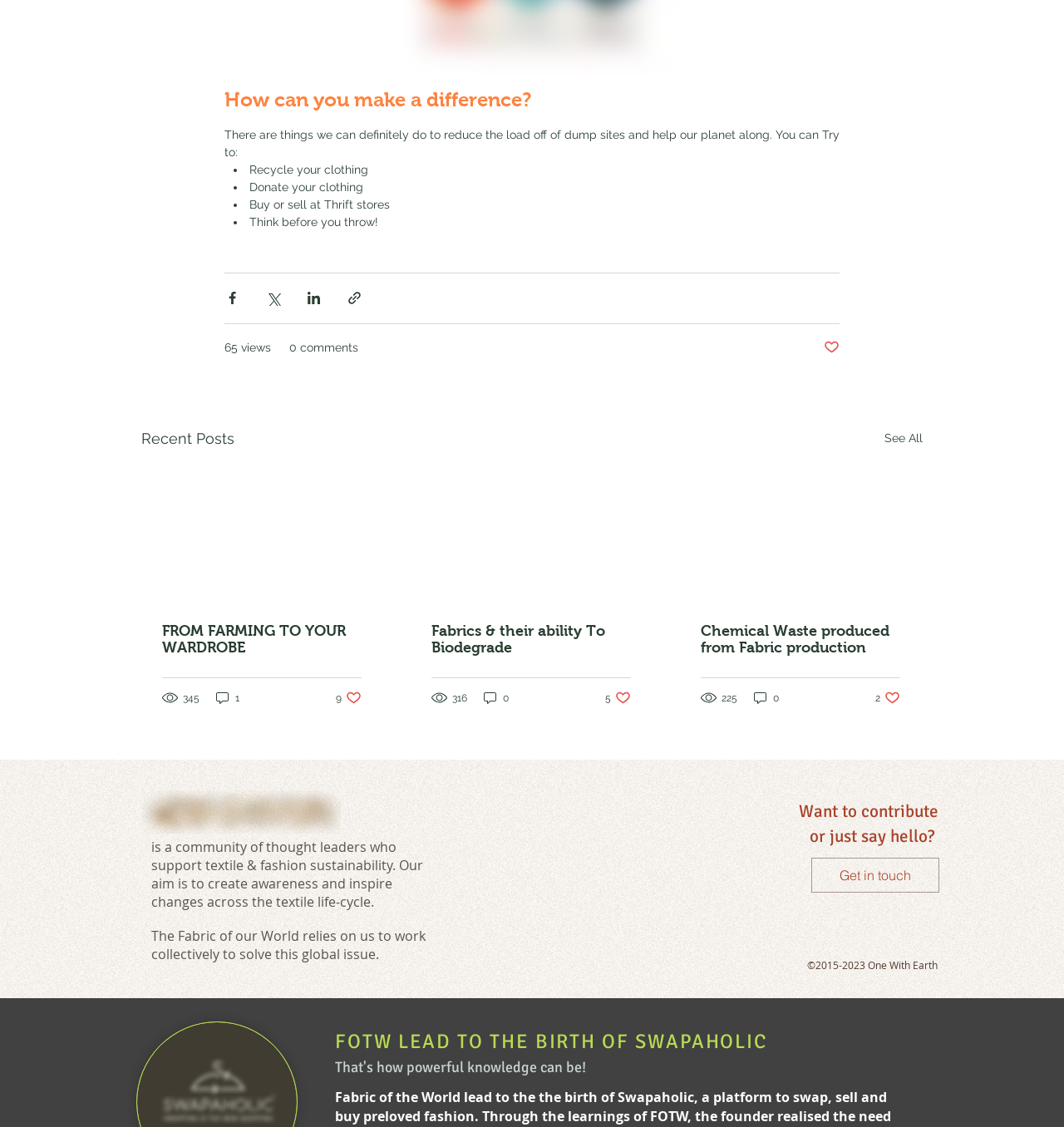Using the details from the image, please elaborate on the following question: How many social media platforms are listed in the Social Bar?

In the Social Bar section, I can see links to Facebook and Instagram, which are two social media platforms.